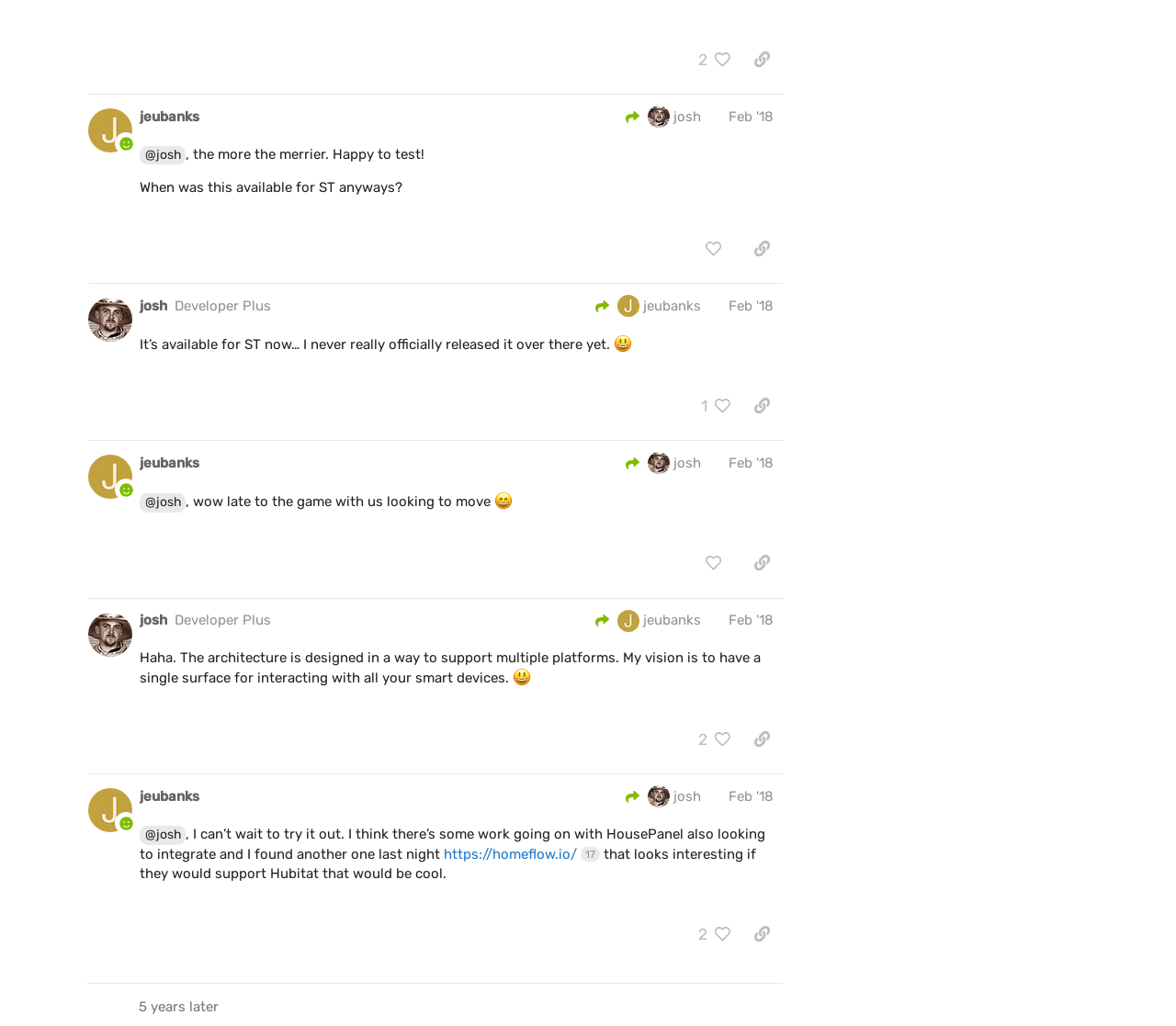How many people liked the seventh post?
Look at the image and provide a short answer using one word or a phrase.

2